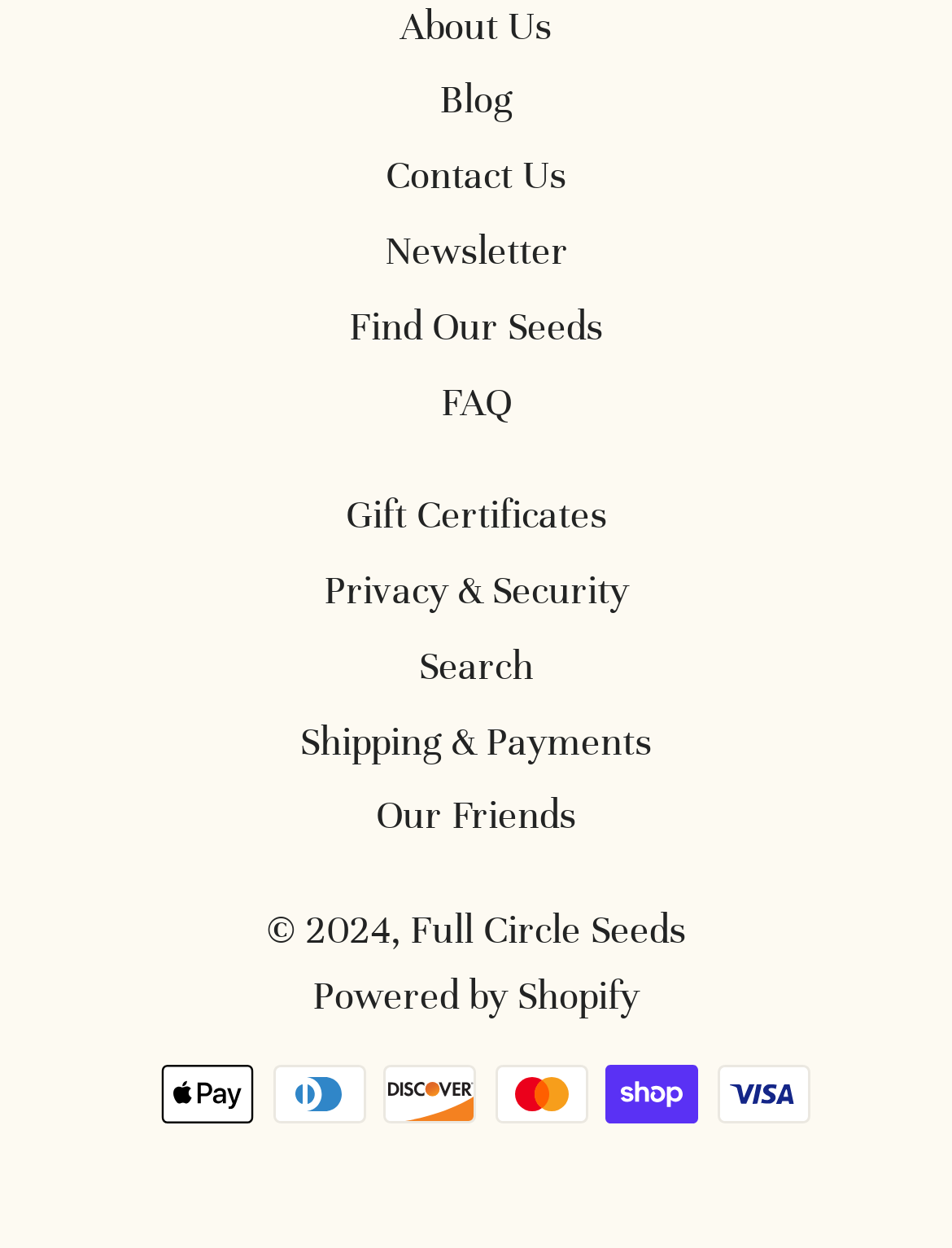How many payment methods are accepted?
Based on the image, give a concise answer in the form of a single word or short phrase.

6